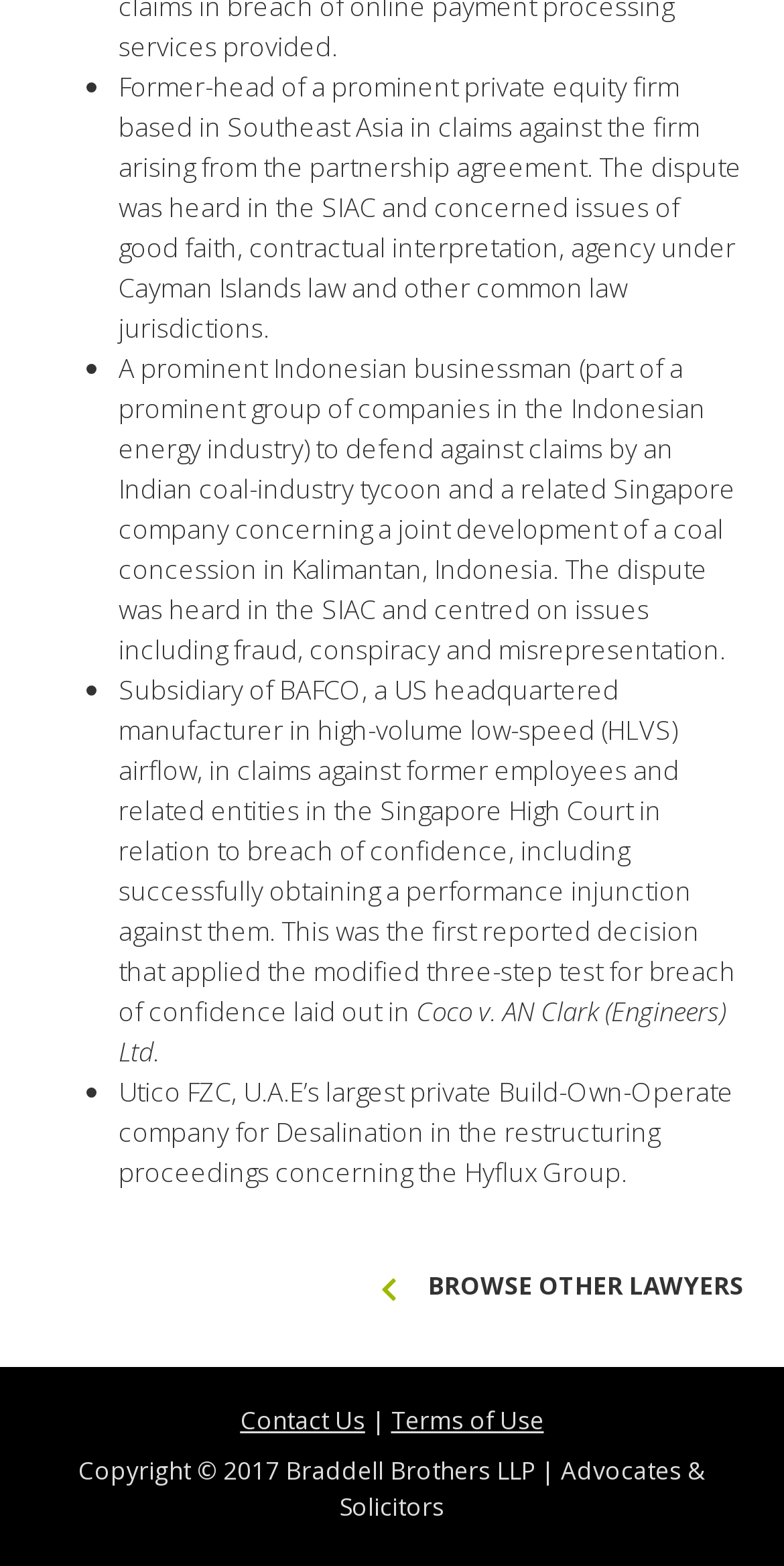What type of firm is Braddell Brothers LLP?
Ensure your answer is thorough and detailed.

Based on the webpage, it can be inferred that Braddell Brothers LLP is a law firm because it has a section for lawyers and mentions legal cases and proceedings.